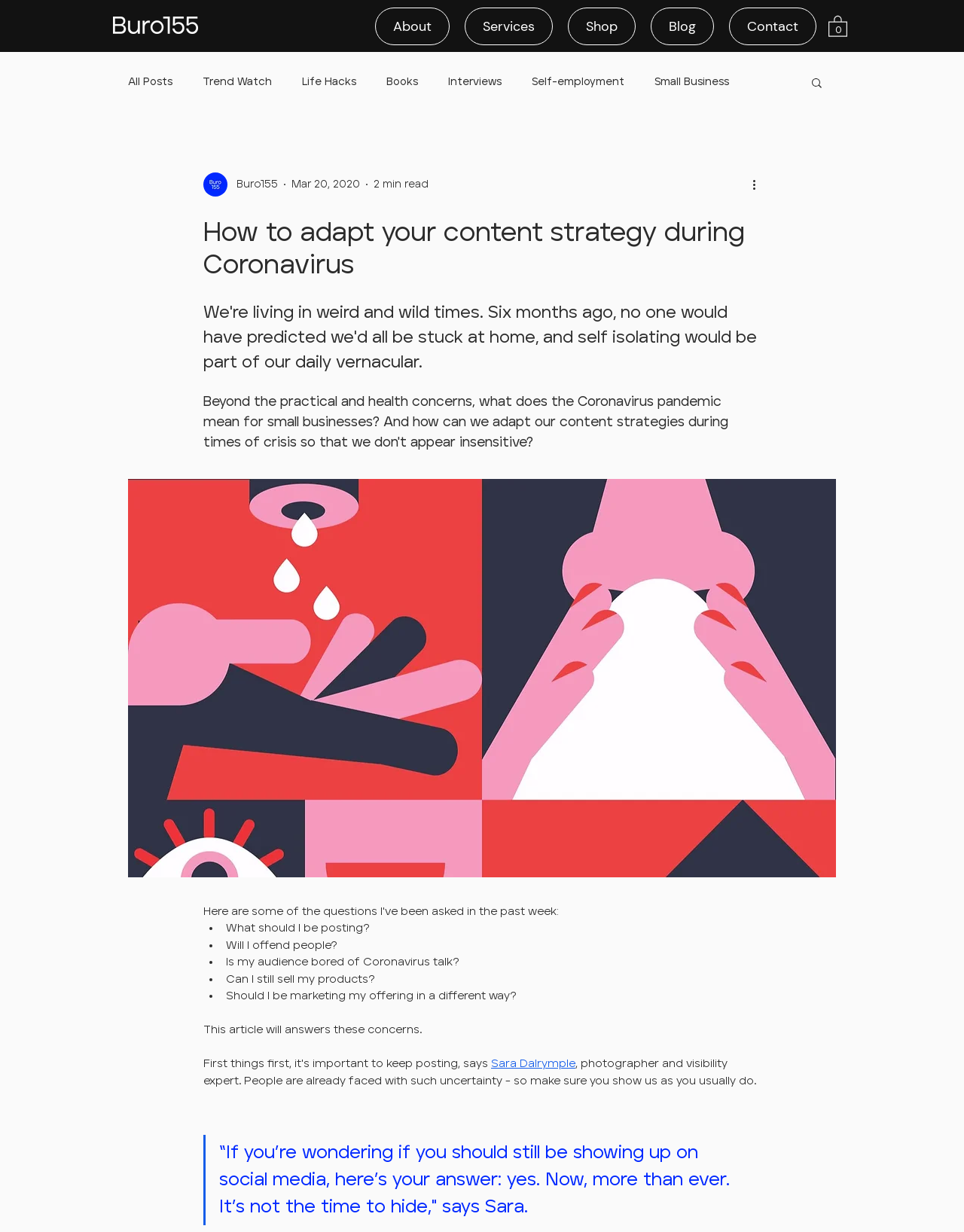Explain in detail what is displayed on the webpage.

This webpage appears to be a blog post discussing how small businesses can adapt their content strategy during the Coronavirus pandemic. At the top of the page, there is a logo image and a navigation menu with links to "About", "Services", "Shop", "Blog", and "Contact". To the right of the navigation menu, there is a cart button with a "0 items" label.

Below the navigation menu, there is a secondary navigation menu with links to different blog categories, such as "All Posts", "Trend Watch", "Life Hacks", and "Small Business". Next to this menu, there is a search button with a magnifying glass icon.

The main content of the page is a blog post with a heading "How to adapt your content strategy during Coronavirus". The post begins with a brief introduction, followed by a series of questions that small businesses may be asking themselves during the pandemic, such as "What should I be posting?", "Will I offend people?", and "Can I still sell my products?". The post promises to answer these concerns.

Below the introduction, there is a quote from Sara Dalrymple, a photographer and visibility expert, who advises small businesses to continue showing up on social media during this time of uncertainty. The quote is displayed in a blockquote format.

Throughout the page, there are several images, including a writer's picture and a logo image. The layout of the page is clean and easy to navigate, with clear headings and concise text.